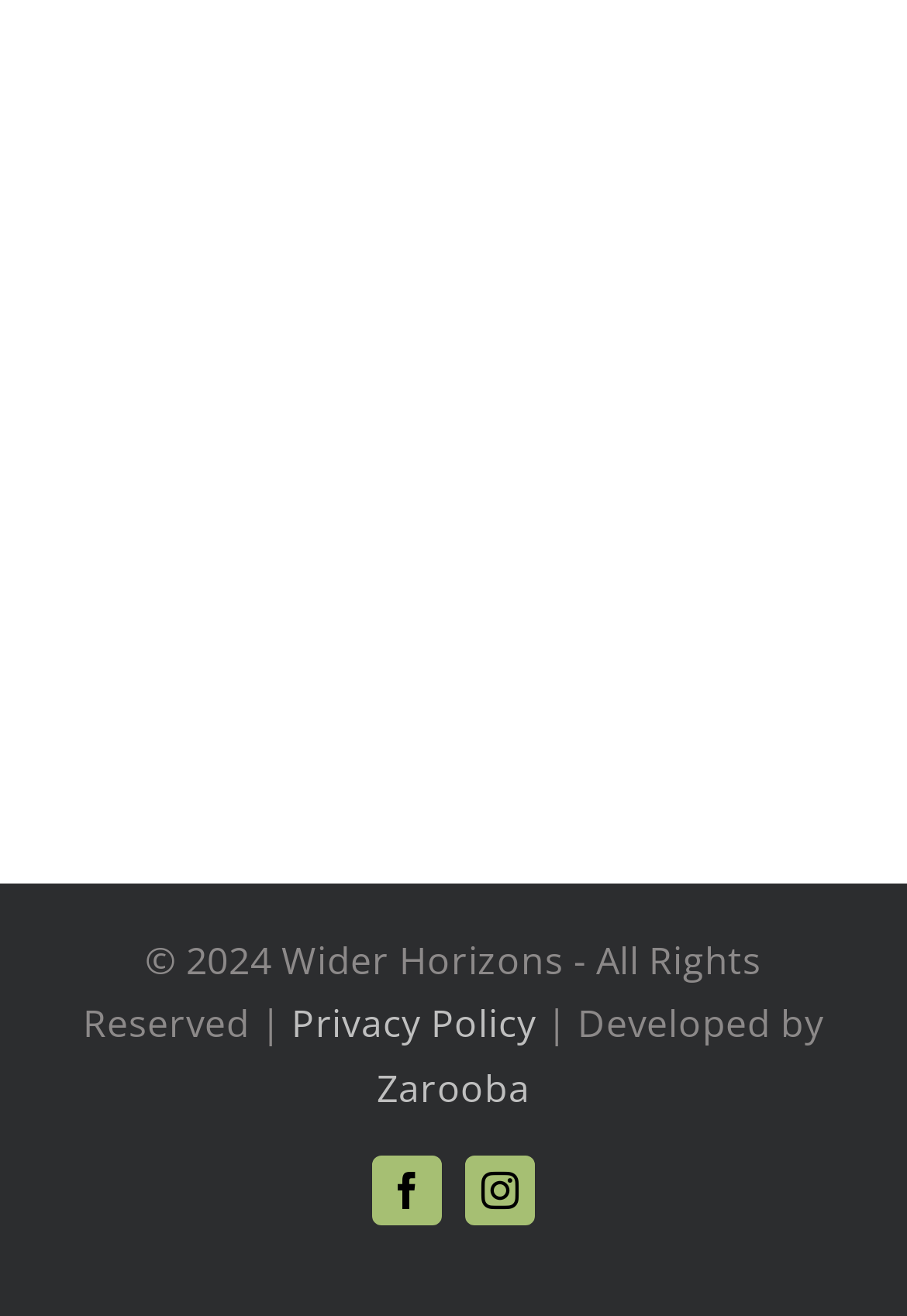Give a concise answer using one word or a phrase to the following question:
What is the copyright year?

2024